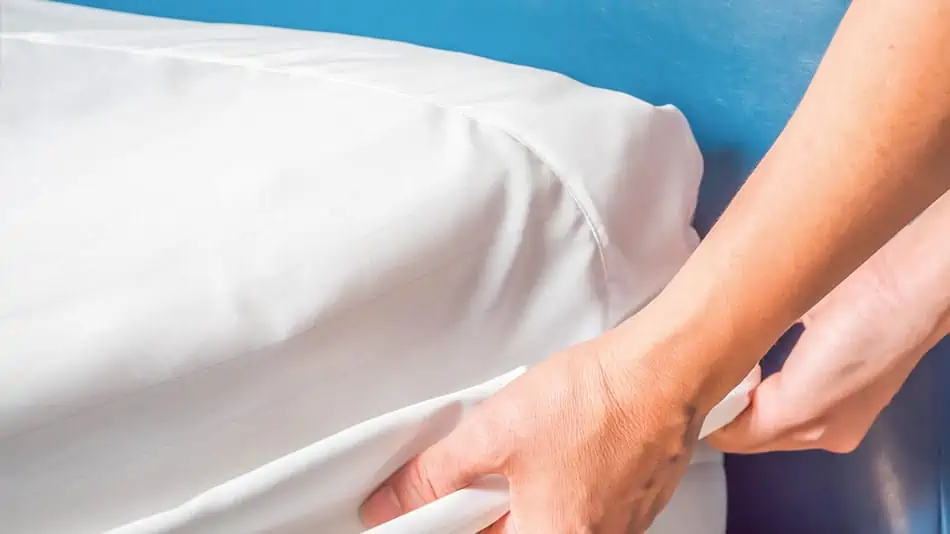Explain in detail what you see in the image.

The image depicts a close-up of a person’s hands carefully lifting the edge of a white fitted mattress cover, possibly as part of an inspection for bed bugs. This action underscores the importance of vigilance in preventing bed bug infestations, as emphasized in the accompanying text. Bed bugs can easily hide in bedding and mattresses, making thorough checks crucial, especially for those renting furnished apartments. This practical approach to home care reflects the guidance provided on preventing these persistent pests, highlighting the significance of inspecting sleeping areas before settling in.